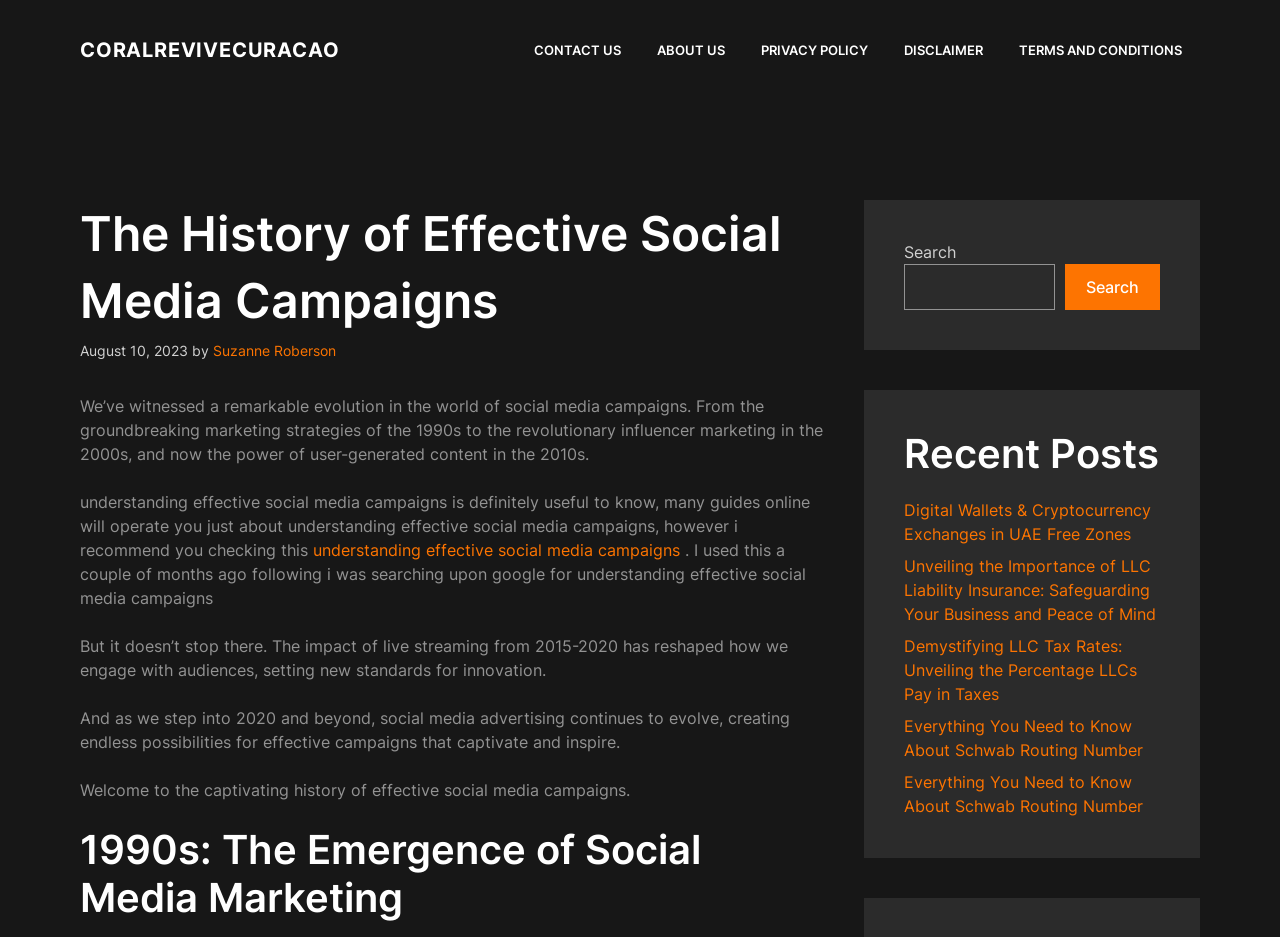Respond with a single word or phrase for the following question: 
How many recent posts are listed?

5